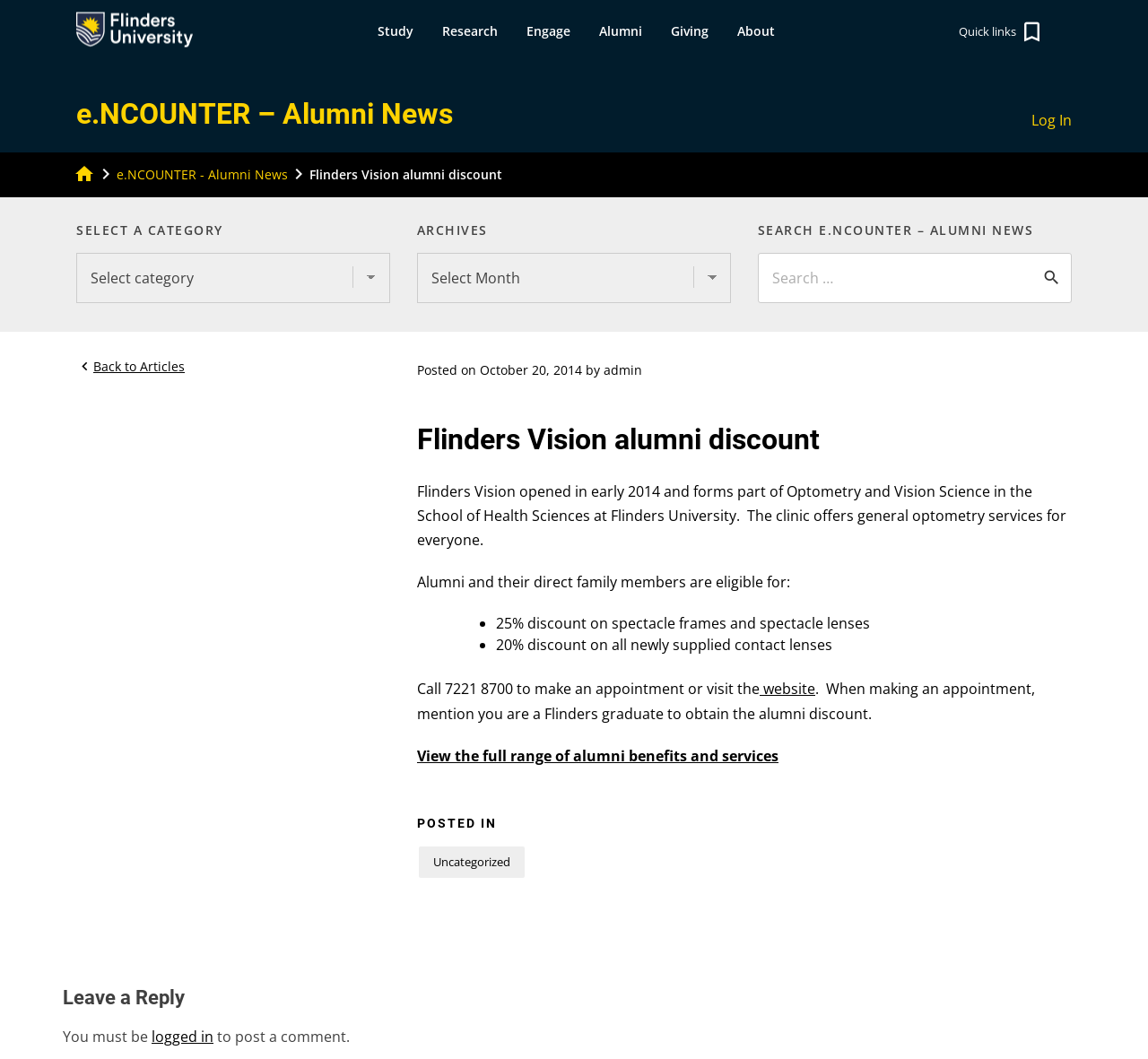Generate the main heading text from the webpage.

e.NCOUNTER – Alumni News